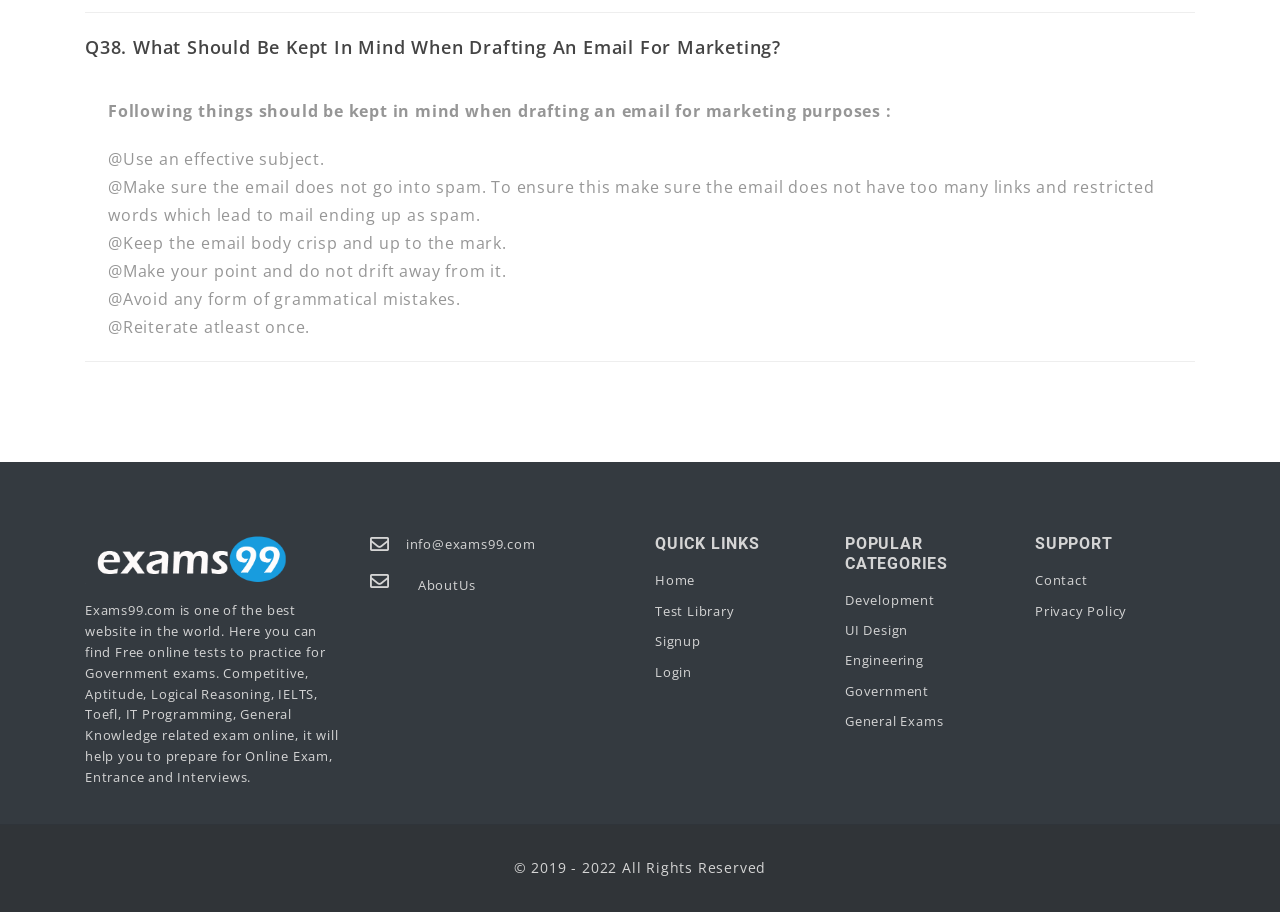What is the contact email address of Exams99?
Utilize the information in the image to give a detailed answer to the question.

The contact email address of Exams99 is explicitly mentioned on the webpage as info@exams99.com, which can be used to reach out to the website administrators or support team.